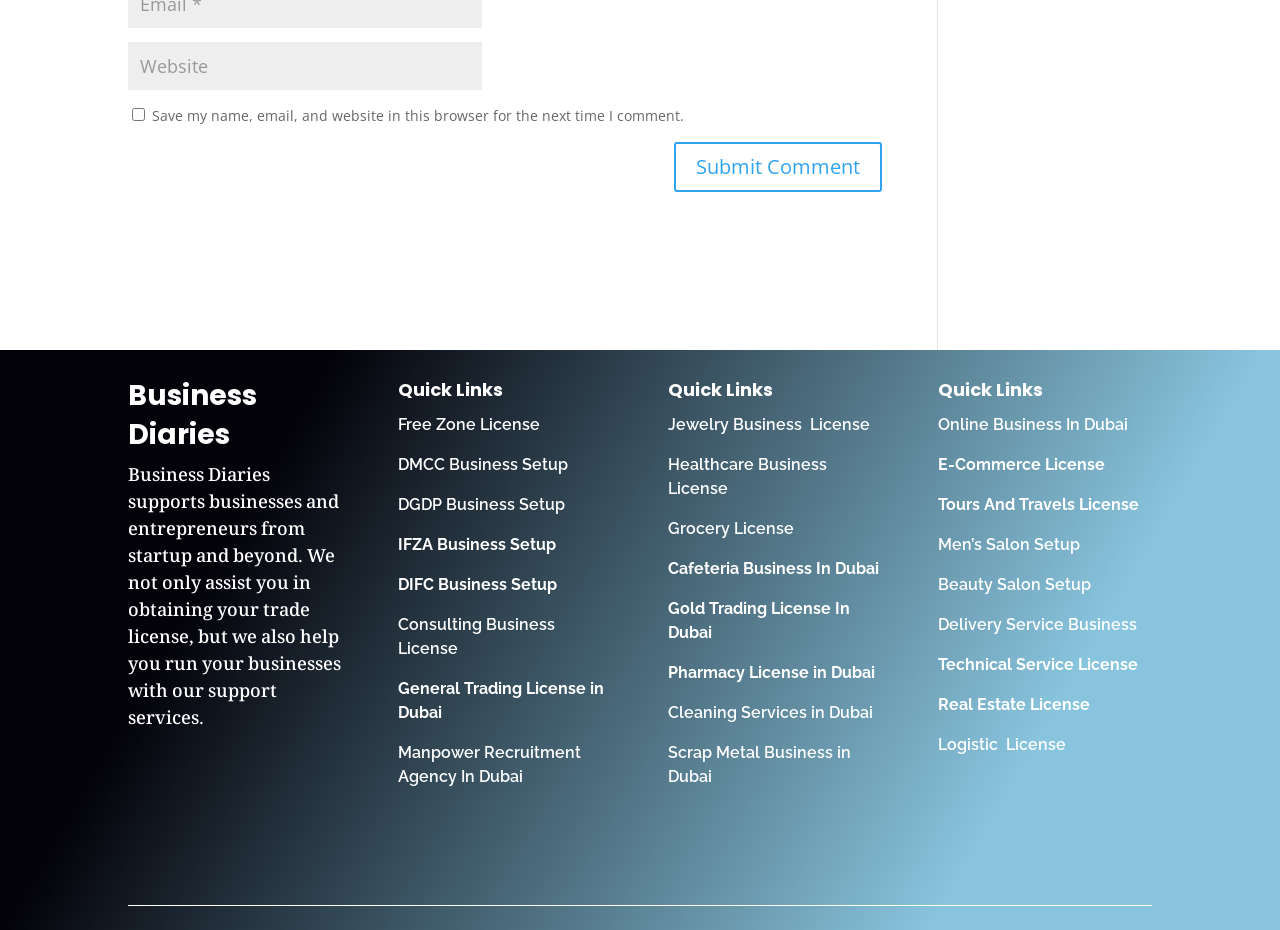Please identify the bounding box coordinates of the element I should click to complete this instruction: 'Explore Online Business In Dubai'. The coordinates should be given as four float numbers between 0 and 1, like this: [left, top, right, bottom].

[0.733, 0.446, 0.881, 0.466]